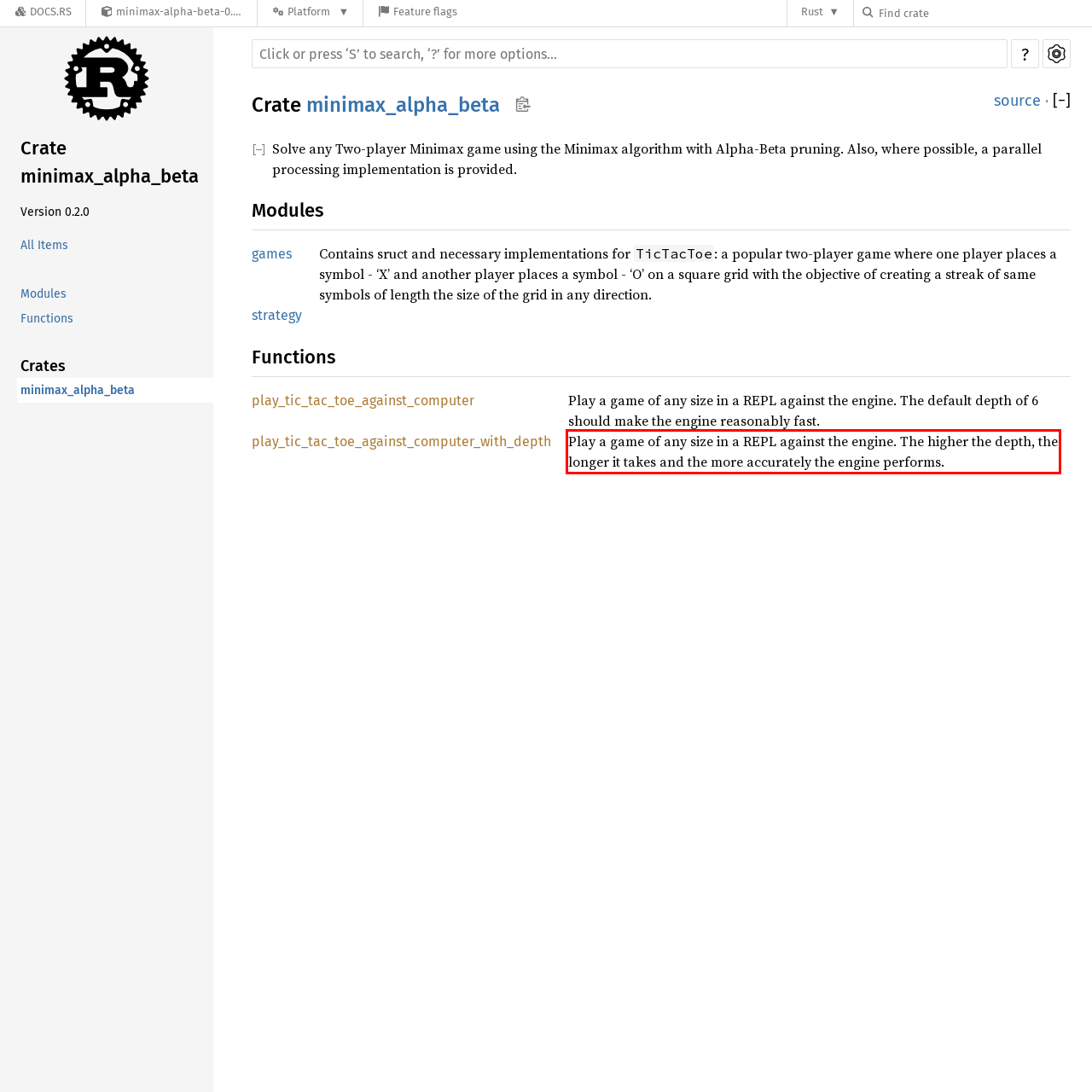Given a webpage screenshot with a red bounding box, perform OCR to read and deliver the text enclosed by the red bounding box.

Play a game of any size in a REPL against the engine. The higher the depth, the longer it takes and the more accurately the engine performs.